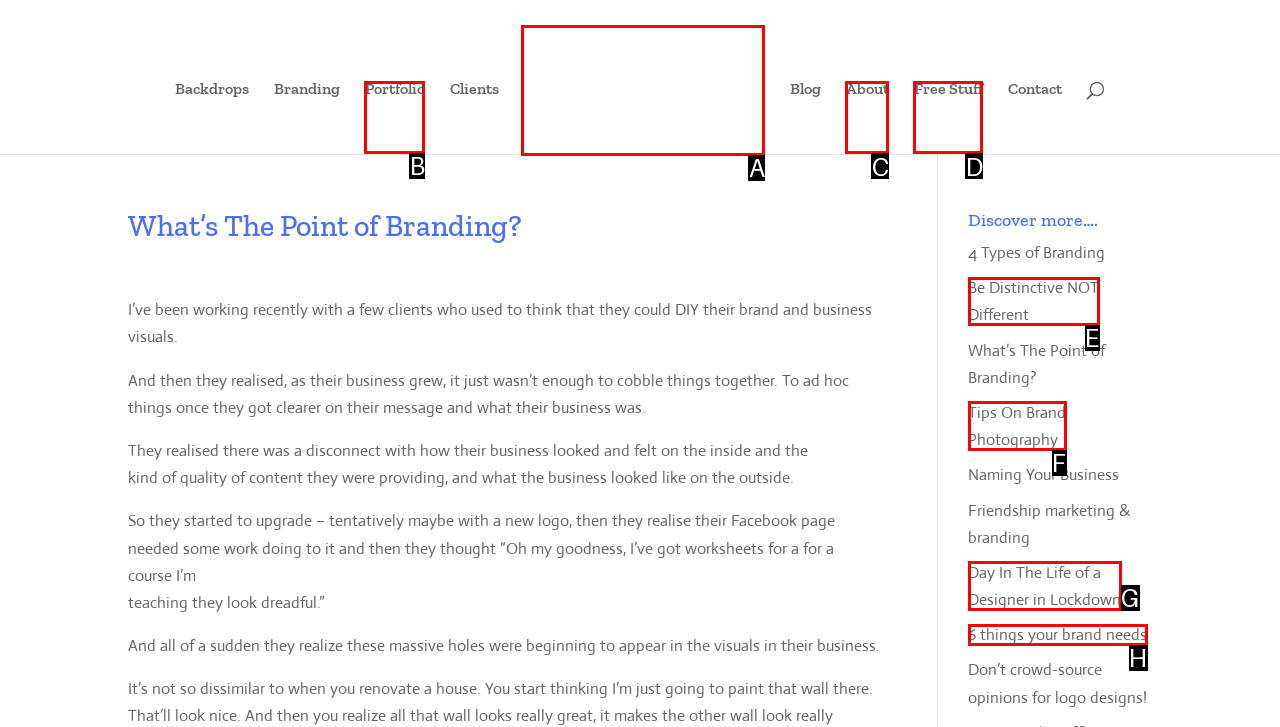Determine the letter of the UI element that you need to click to perform the task: Explore the 'Portfolio' section.
Provide your answer with the appropriate option's letter.

B